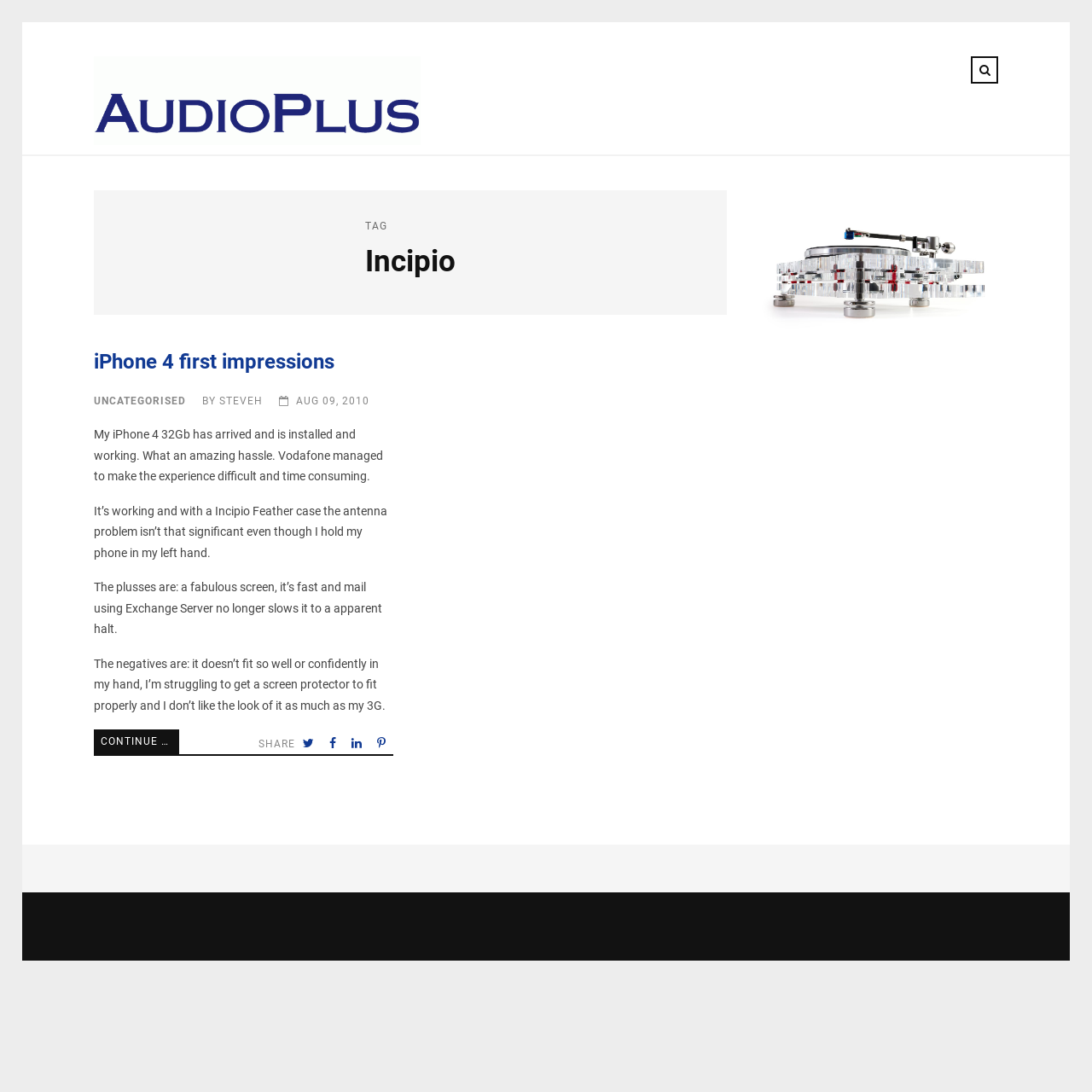What is the category of the article?
Please provide a comprehensive and detailed answer to the question.

I found the category of the article by looking at the article section, where it says 'UNCATEGORISED'.